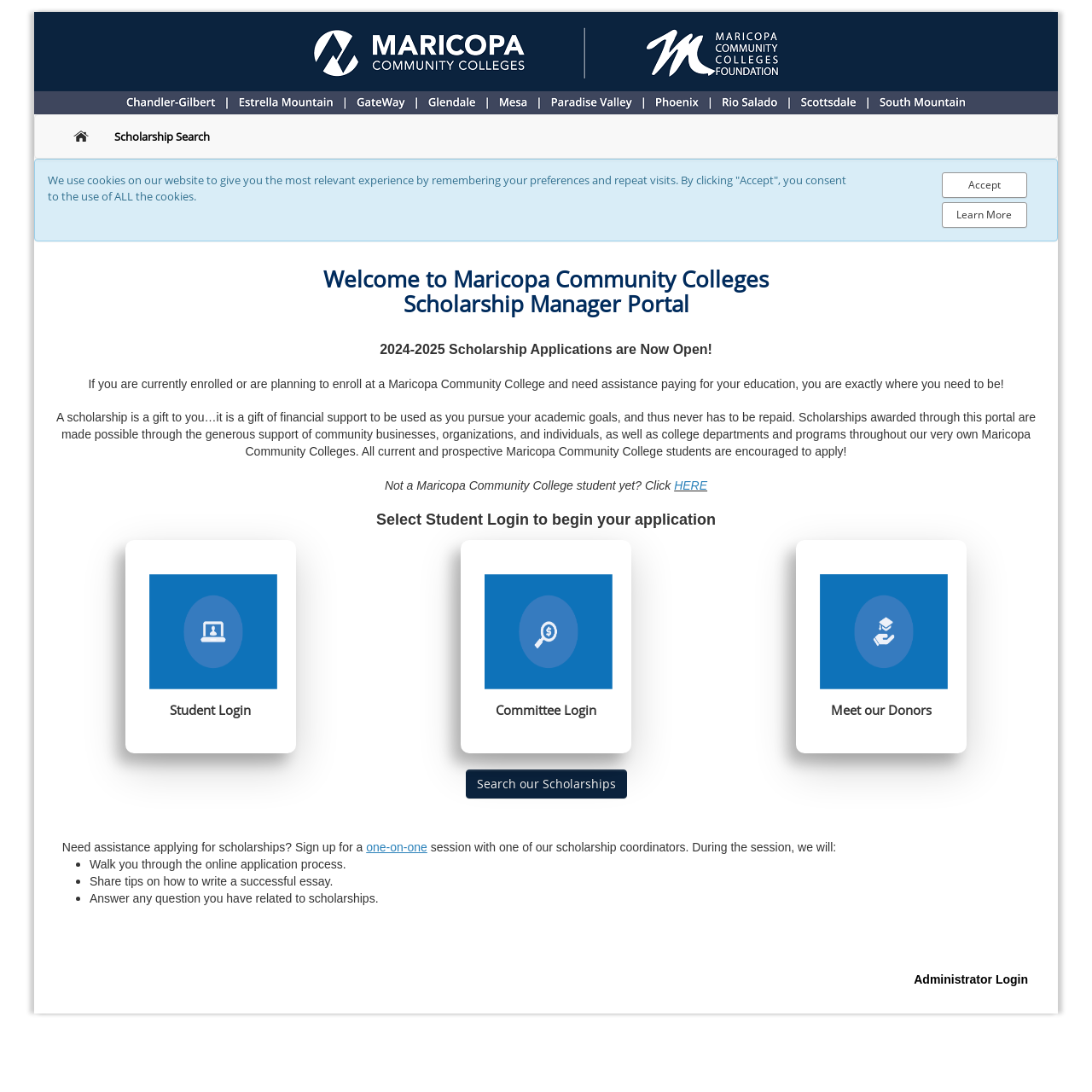Give a comprehensive overview of the webpage, including key elements.

The webpage is titled "Scholarship Manager" and appears to be a portal for managing scholarships at Maricopa Community Colleges. At the top, there is a navigation menu with links to "Home" and "Scholarship Search". Below the navigation menu, there is a prominent alert message informing users about the use of cookies on the website, with options to "Accept Cookie Policy" or "Learn More".

The main content of the page is divided into sections. The first section welcomes users to the Scholarship Manager Portal and announces that 2024-2025 scholarship applications are now open. The following sections provide information about scholarships, including what they are, how they are funded, and who is eligible to apply.

There are three prominent buttons in the middle of the page, labeled "Student Login", "Committee Login", and "Meet our Donors", each accompanied by an icon. These buttons are likely used to access different areas of the portal.

Below these buttons, there is a call-to-action to search for scholarships, followed by a section offering assistance with the application process. This section includes a link to sign up for a one-on-one session with a scholarship coordinator, which will cover topics such as the online application process, writing a successful essay, and answering questions about scholarships.

At the bottom of the page, there is a link to "Administrator Login" for authorized personnel. Throughout the page, there are several images, including icons for the navigation menu, buttons, and a search icon.